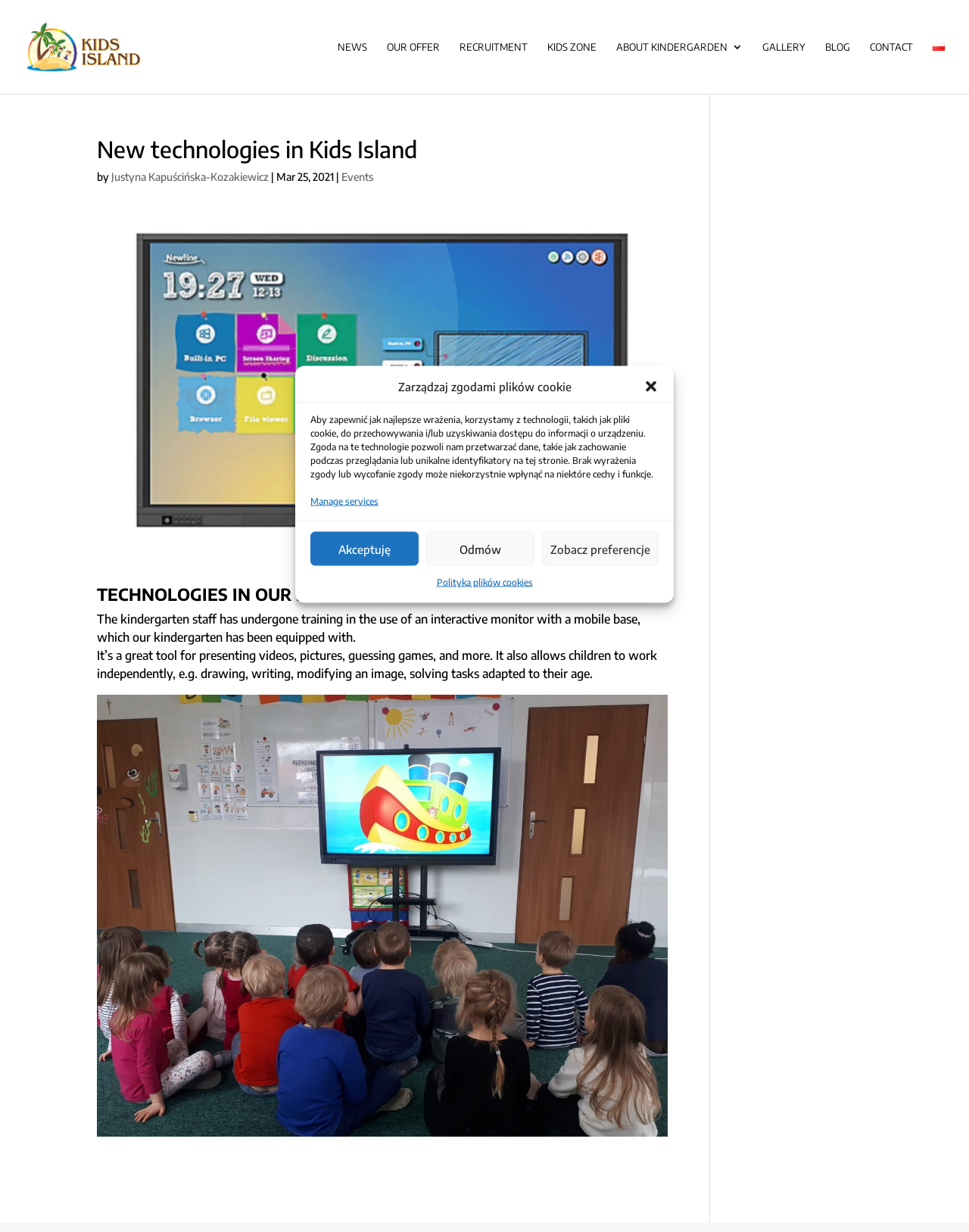Provide the bounding box coordinates of the HTML element this sentence describes: "Events". The bounding box coordinates consist of four float numbers between 0 and 1, i.e., [left, top, right, bottom].

[0.352, 0.138, 0.385, 0.149]